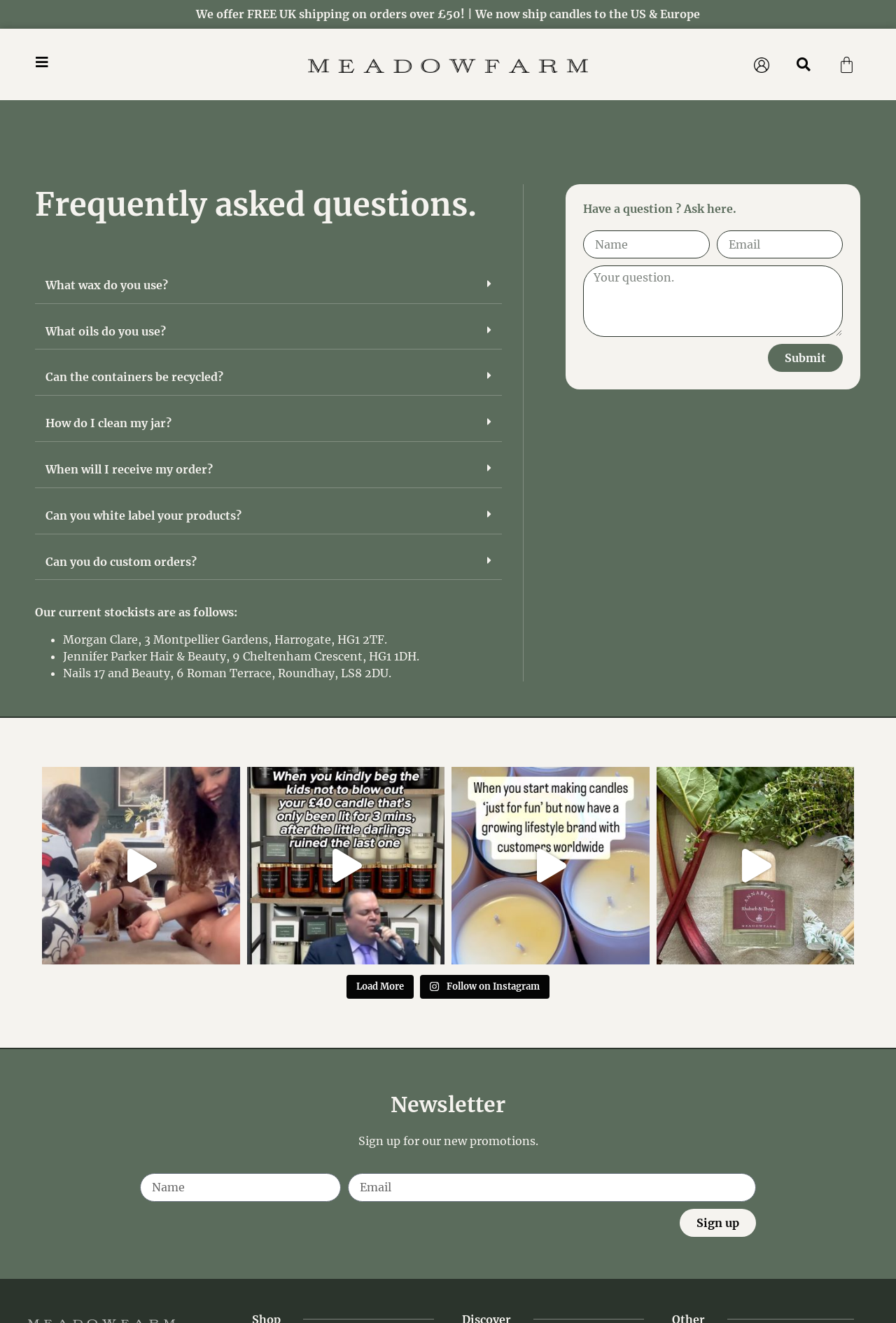How can users ask a question?
Look at the image and respond with a one-word or short phrase answer.

Fill out the form